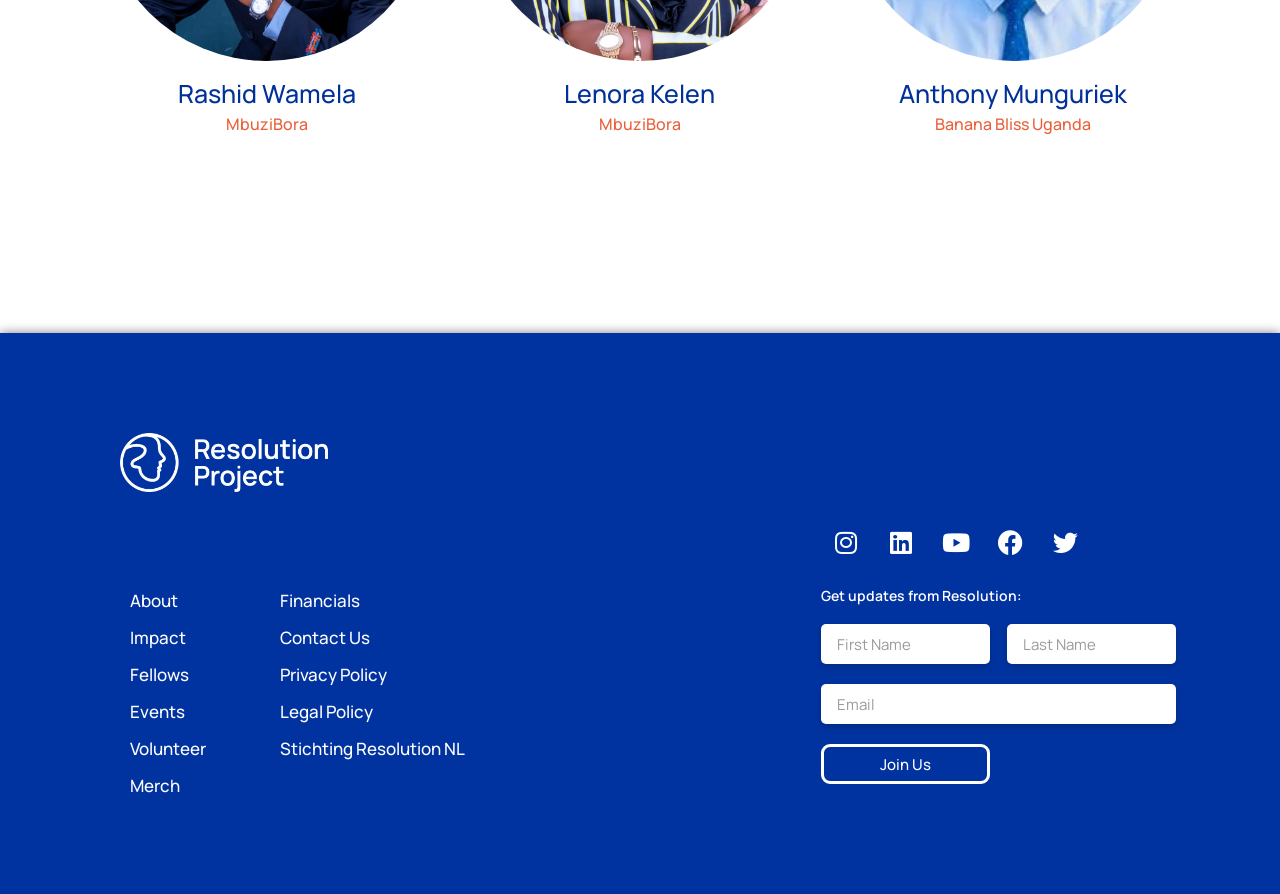What social media platform has the icon ?
Refer to the image and respond with a one-word or short-phrase answer.

Youtube